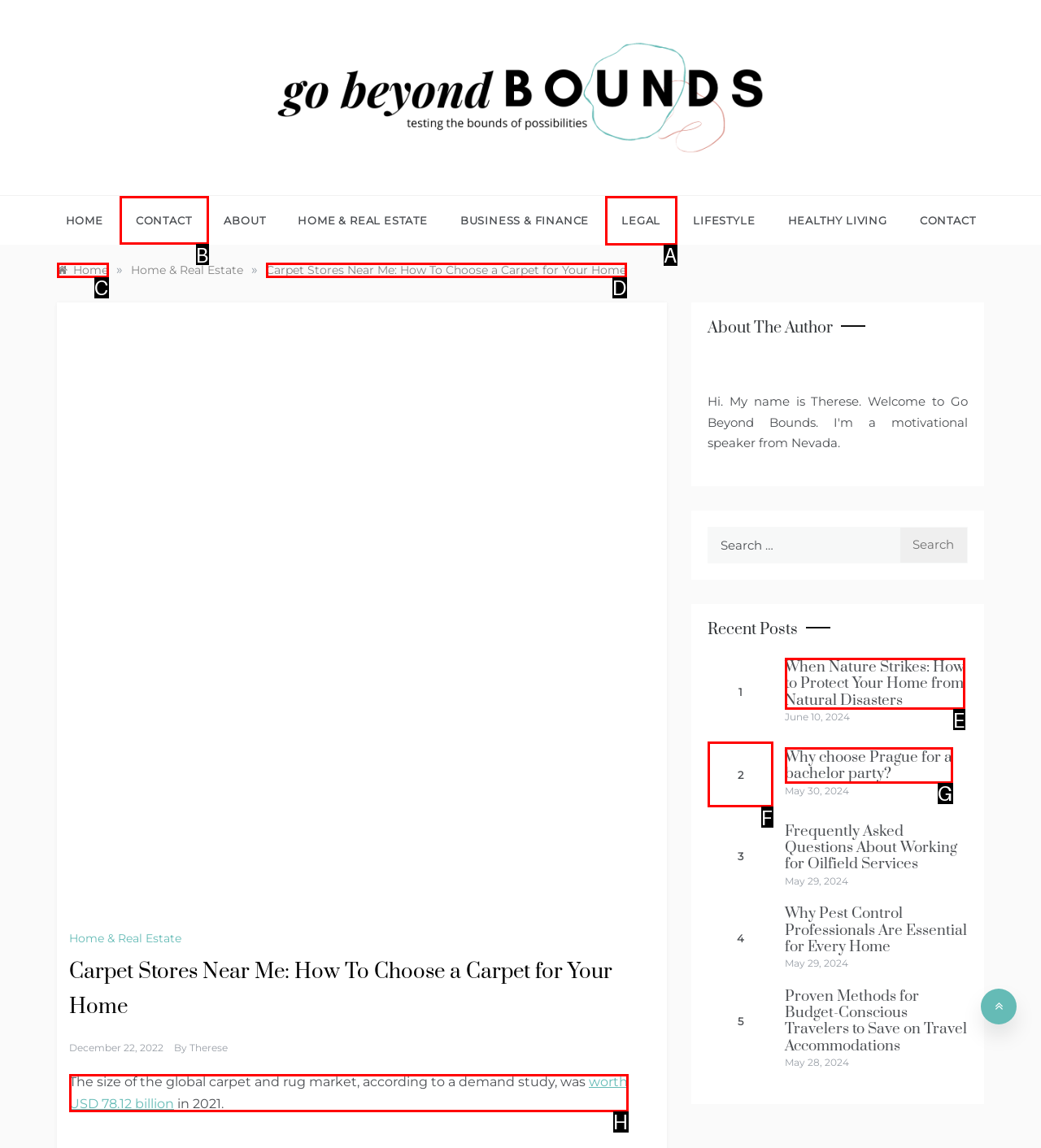Determine the letter of the UI element that will complete the task: Click on the 'CONTACT' link
Reply with the corresponding letter.

B